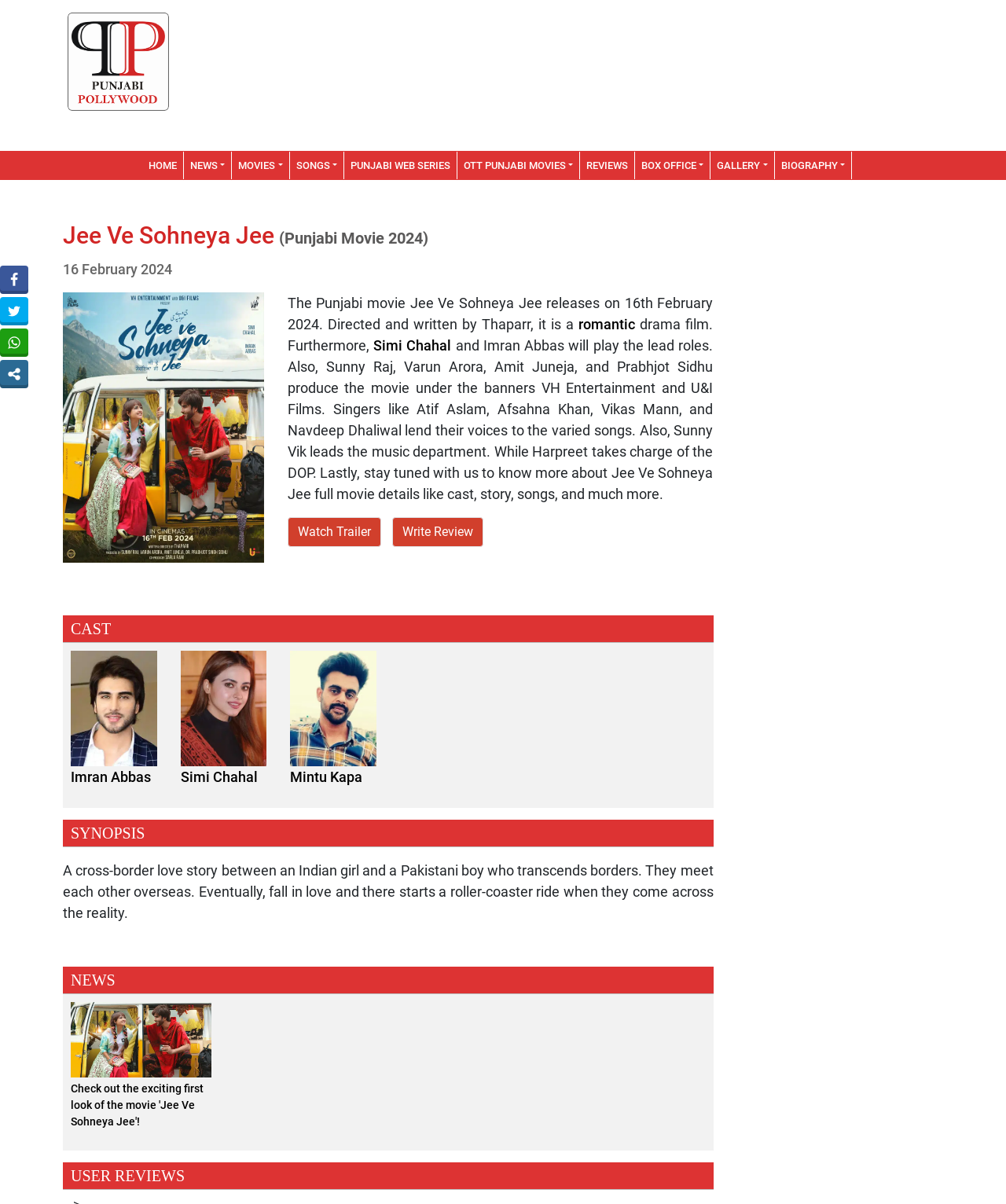Detail the features and information presented on the webpage.

The webpage is about the Punjabi movie "Jee Ve Sohneya Jee" released in 2024, directed by Thaparr, and starring Simi Chahal and Imran Abbas in the lead roles. 

At the top, there is a logo of "ppollywood.com" with a link to the website. Below it, there are several links to different sections of the website, including "HOME", "NEWS", "MOVIES", "SONGS", "PUNJABI WEB SERIES", "OTT PUNJABI MOVIES", "REVIEWS", "BOX OFFICE", and "GALLERY". 

The main content of the webpage is divided into several sections. The first section has a heading "Jee Ve Sohneya Jee (Punjabi Movie 2024)" and provides information about the movie's release date, director, and genre. There is also an image related to the movie. 

Below this section, there is a paragraph describing the movie's plot, which is a romantic drama film. The paragraph also mentions the lead actors, producers, singers, and other crew members. 

Next, there is a section with a heading "CAST" that lists the main actors in the movie, including Imran Abbas, Simi Chahal, and Mintu Kapa, along with their images. 

The "SYNOPSIS" section provides a brief summary of the movie's plot, which is a cross-border love story between an Indian girl and a Pakistani boy. 

The "NEWS" section has a tab panel with a link to a news article about the movie, along with an image. 

Finally, there is a "USER REVIEWS" section, but it appears to be empty.